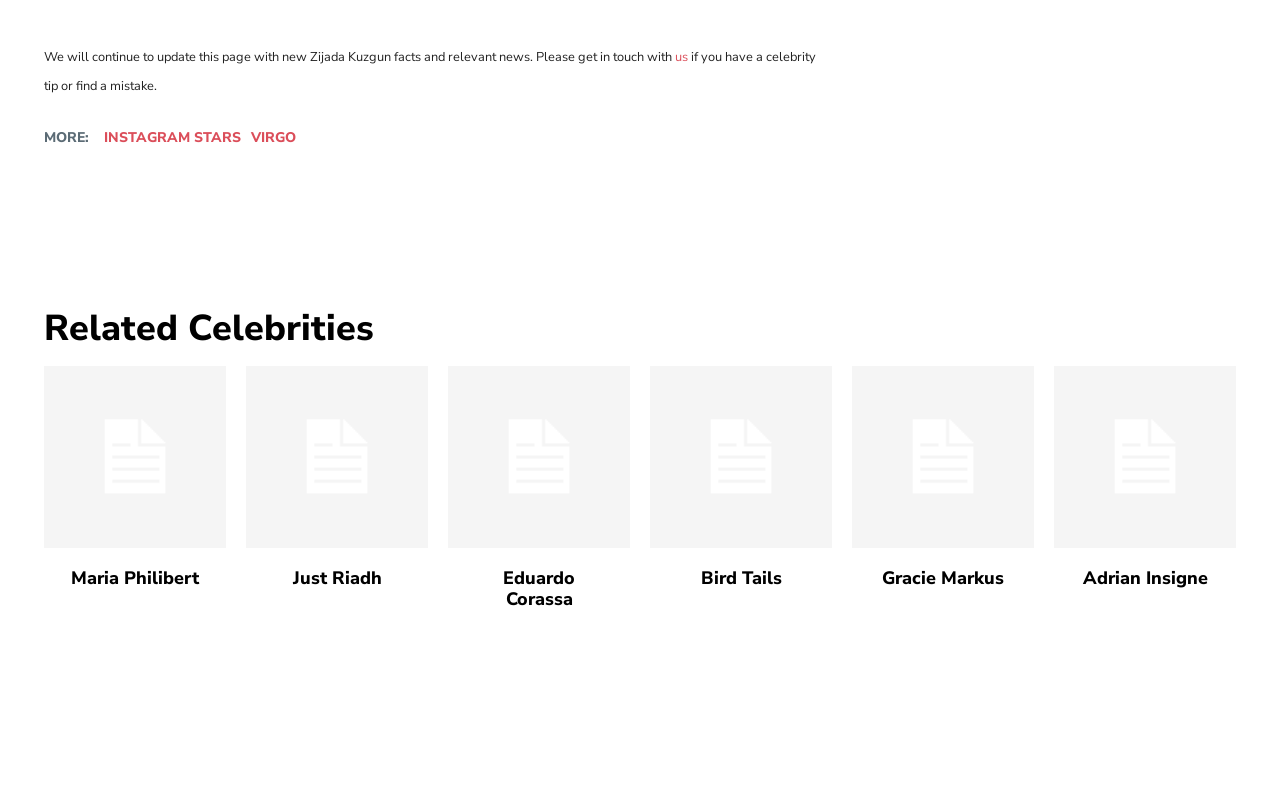Please identify the bounding box coordinates for the region that you need to click to follow this instruction: "View Instagram Stars".

[0.081, 0.161, 0.188, 0.185]